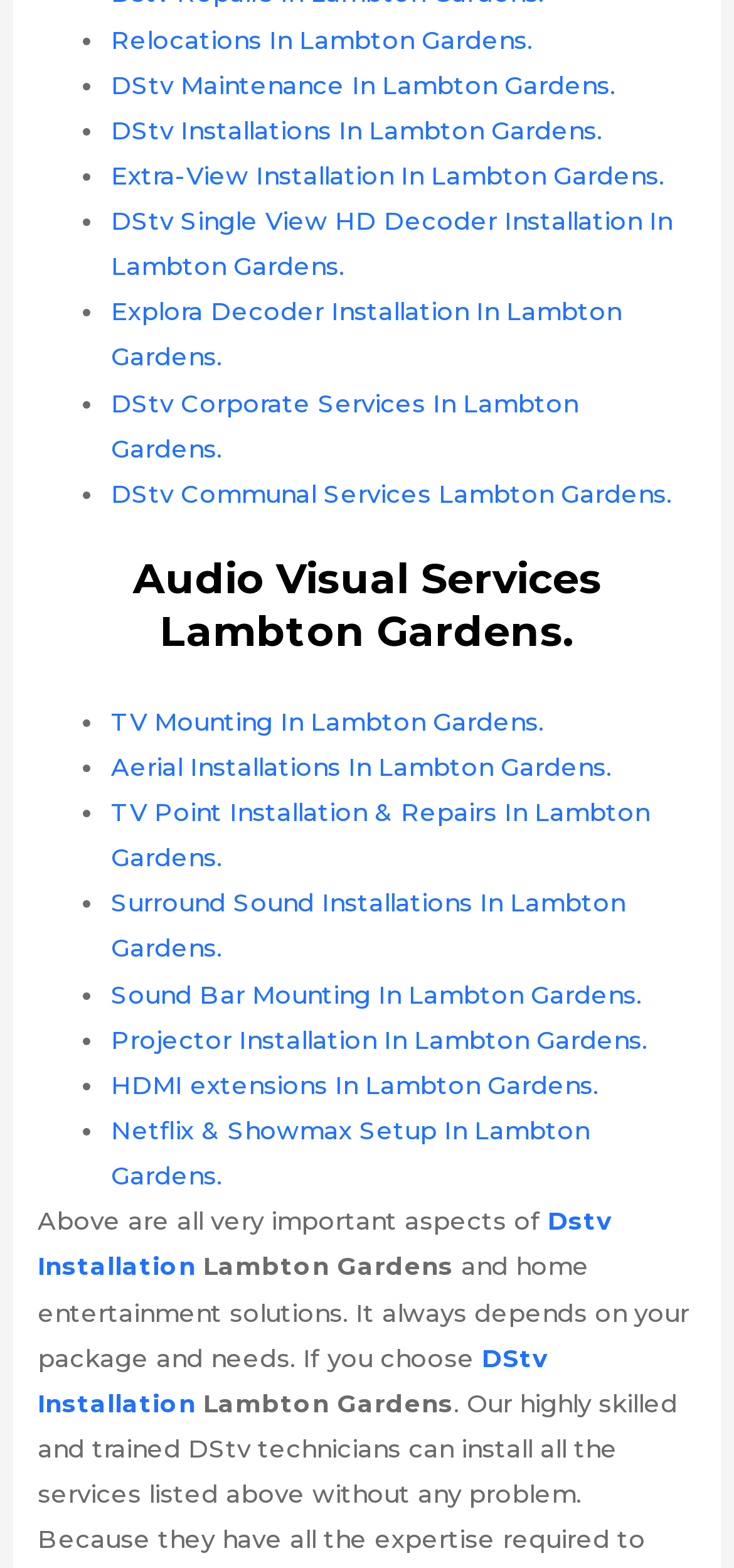Determine the bounding box for the UI element that matches this description: "Relocations In Lambton Gardens.".

[0.151, 0.015, 0.726, 0.034]